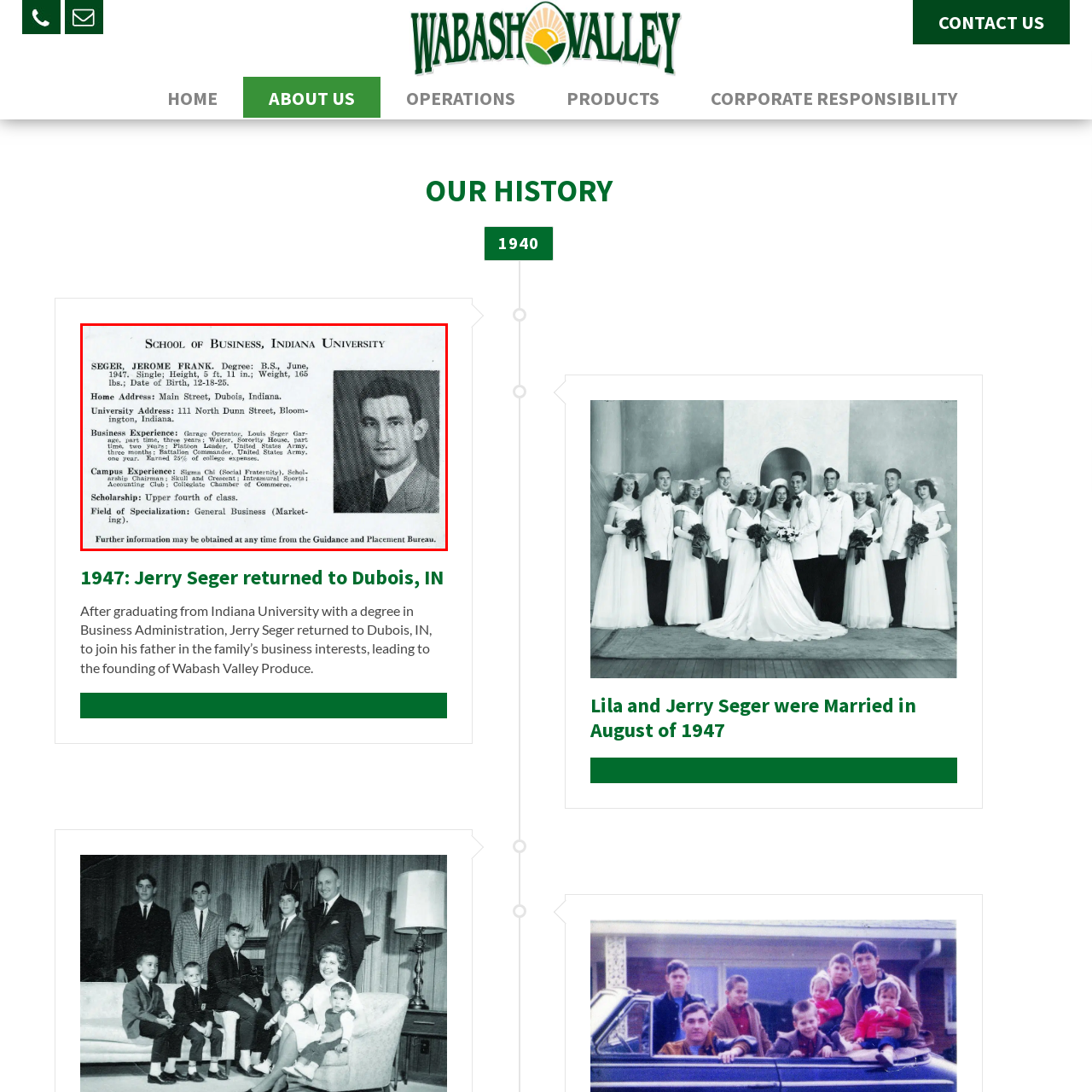Provide an extensive and detailed caption for the image section enclosed by the red boundary.

The image presents a historical document related to Jerome Frank Seger, a graduate from the School of Business at Indiana University. It details personal information such as his address in Dubois, Indiana, and his university address in Bloomington, Indiana. The document notes his educational background, stating he earned a B.S. degree in June 1947 and was ranked in the upper fourth of his class. It also highlights his various campus experiences, including membership in the Sigma Chi fraternity and involvement in student government positions. 

Seger's business experience includes roles as a garage operator and other service positions, illustrating his active engagement in practical work during his studies. The document concludes with a note encouraging students to seek guidance from the Placement Bureau for further information. The headshot of Seger included in the document shows him as a young man, representative of the era in the mid-1940s.